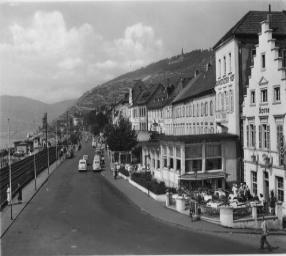Offer an in-depth caption for the image.

The image depicts a historic view of Hotel Krone located along Rheinstraße, showing an elegant street scene from the early 1950s. The hotel is prominently featured, showcasing its charming architecture, typical of its time, with several floors and a welcoming front terrace filled with patrons. The street is lined with vintage automobiles, adding to the retro atmosphere of the scene. In the background, rolling hills can be seen, hinting at the picturesque landscape characteristic of the Rhine region. This image highlights not only the hotel but also the serene beauty and the social vibrancy of the area during that era.